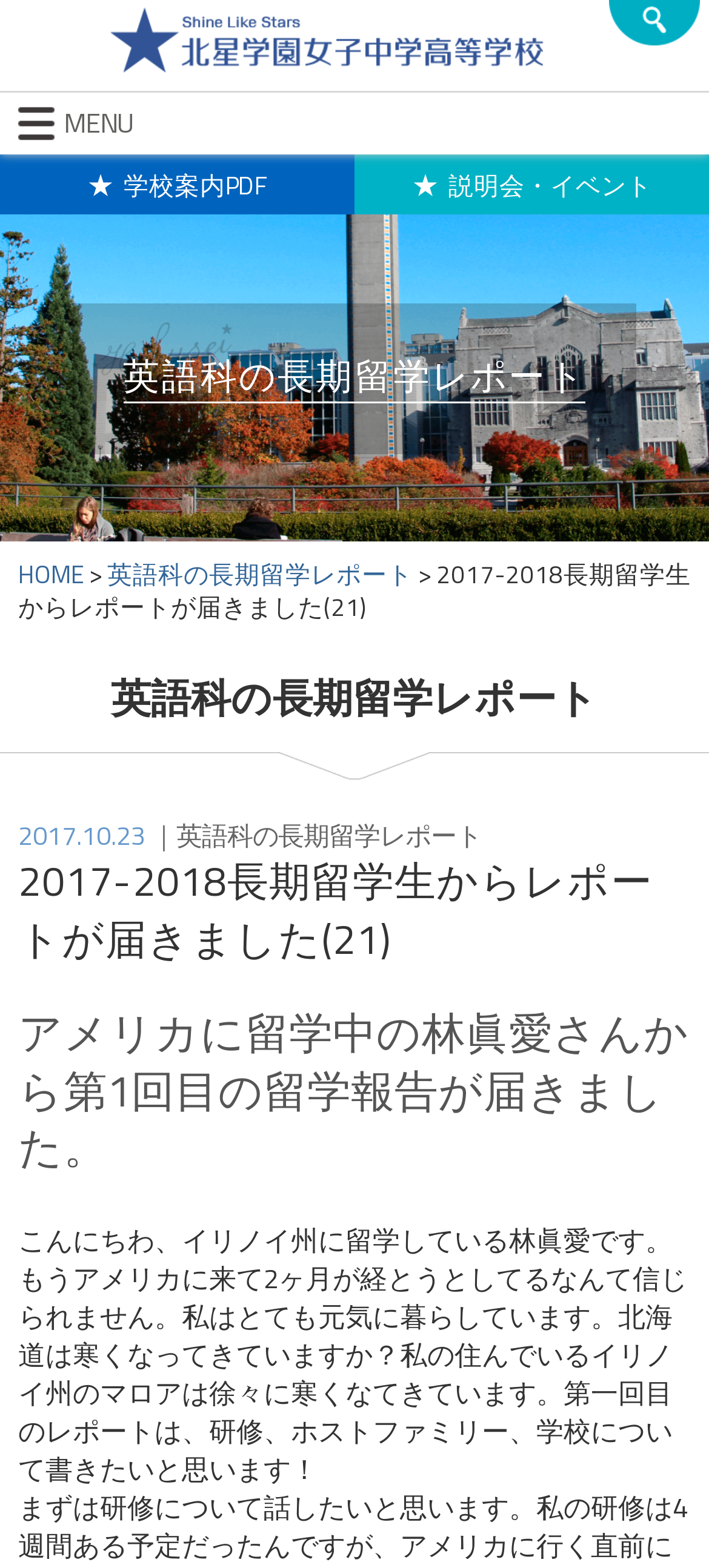Where is the author studying abroad?
Please provide a detailed answer to the question.

The author is studying abroad in イリノイ州, which can be found in the text '私はイリノイ州に留学している林眞愛です。'.